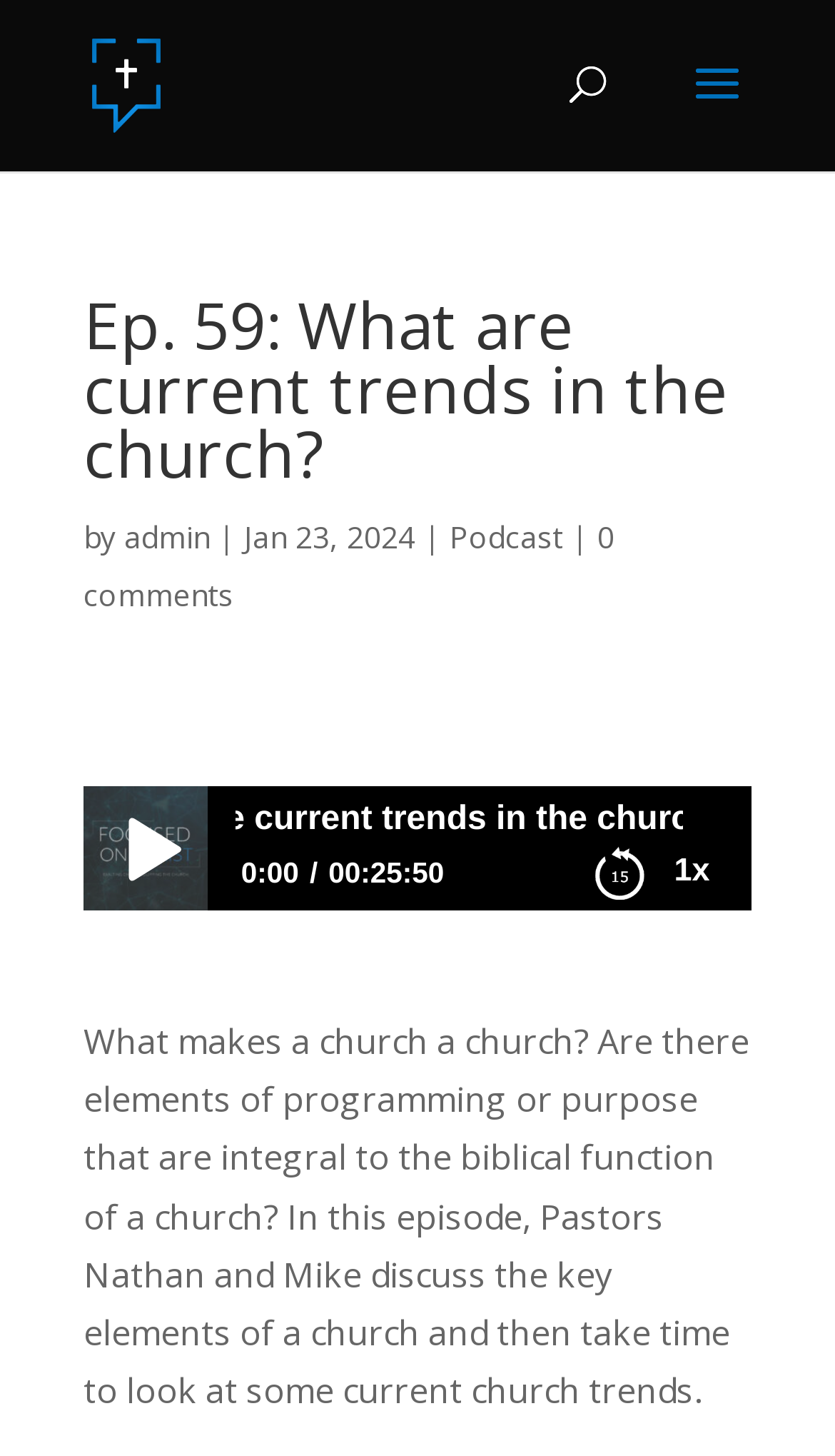How many comments does the podcast episode have?
From the image, respond using a single word or phrase.

0